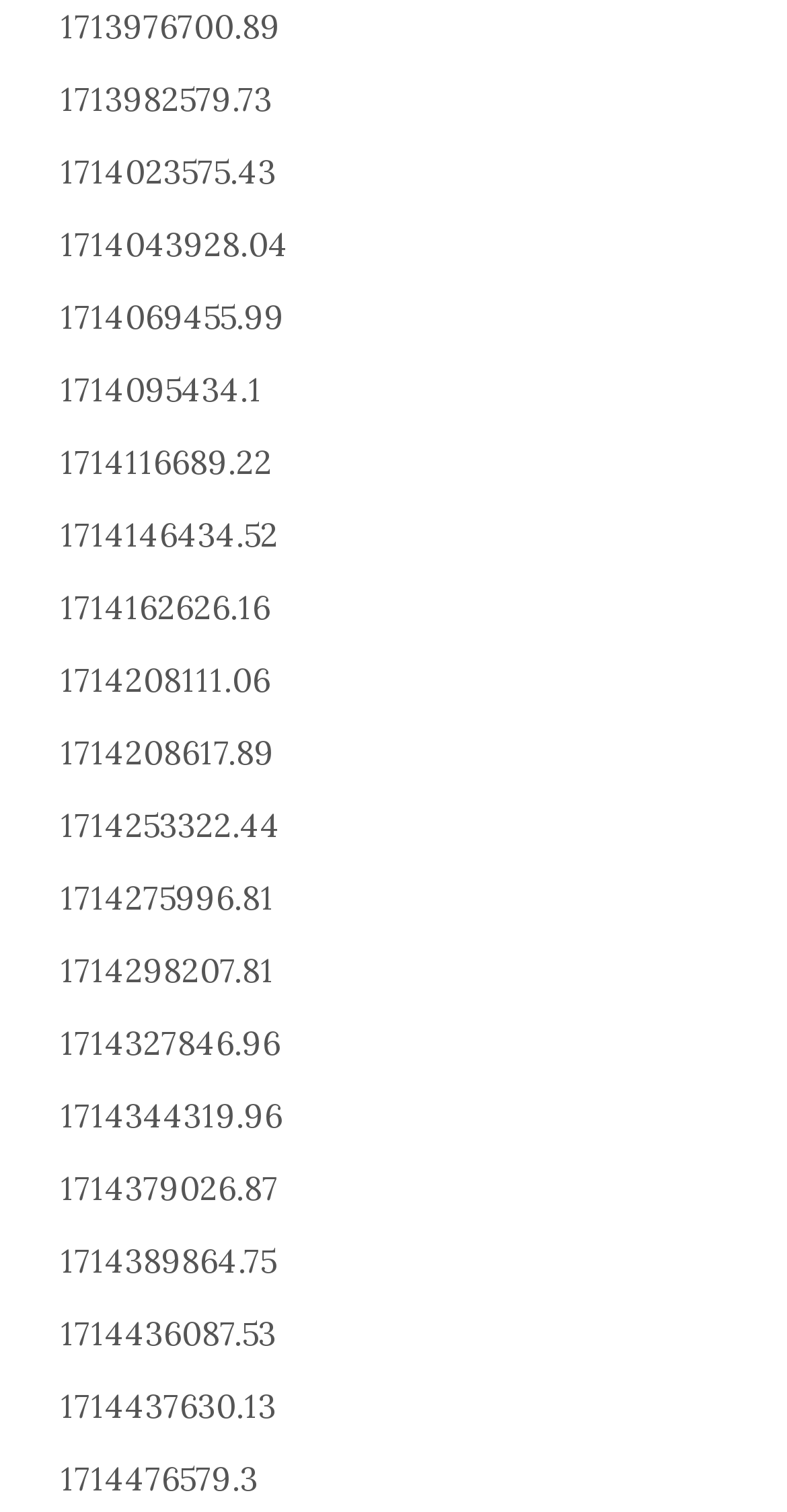Identify the bounding box coordinates for the UI element described as: "1714023575.43".

[0.077, 0.1, 0.351, 0.127]